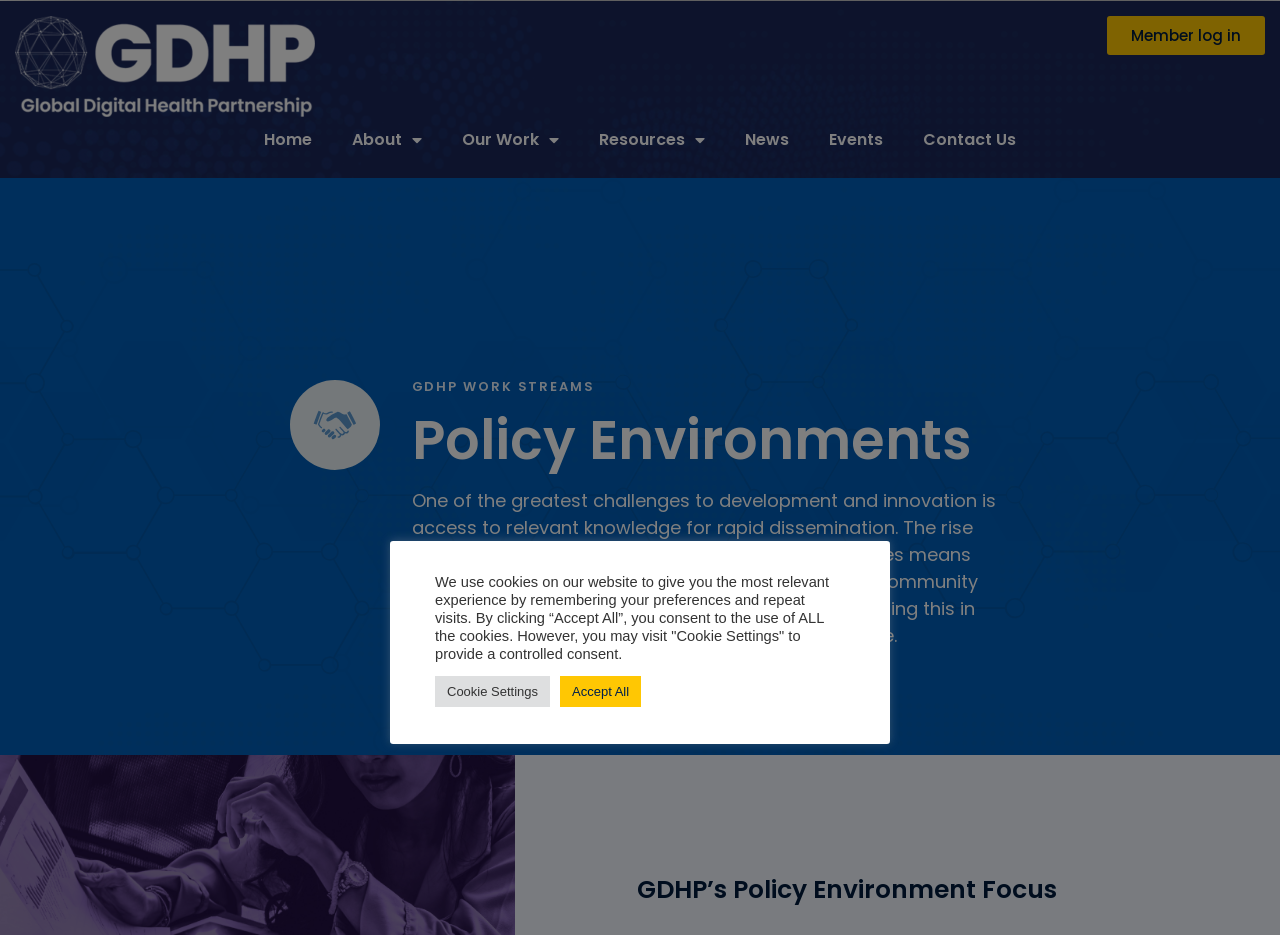Identify the bounding box coordinates for the UI element described by the following text: "Cookie Settings". Provide the coordinates as four float numbers between 0 and 1, in the format [left, top, right, bottom].

[0.34, 0.722, 0.43, 0.756]